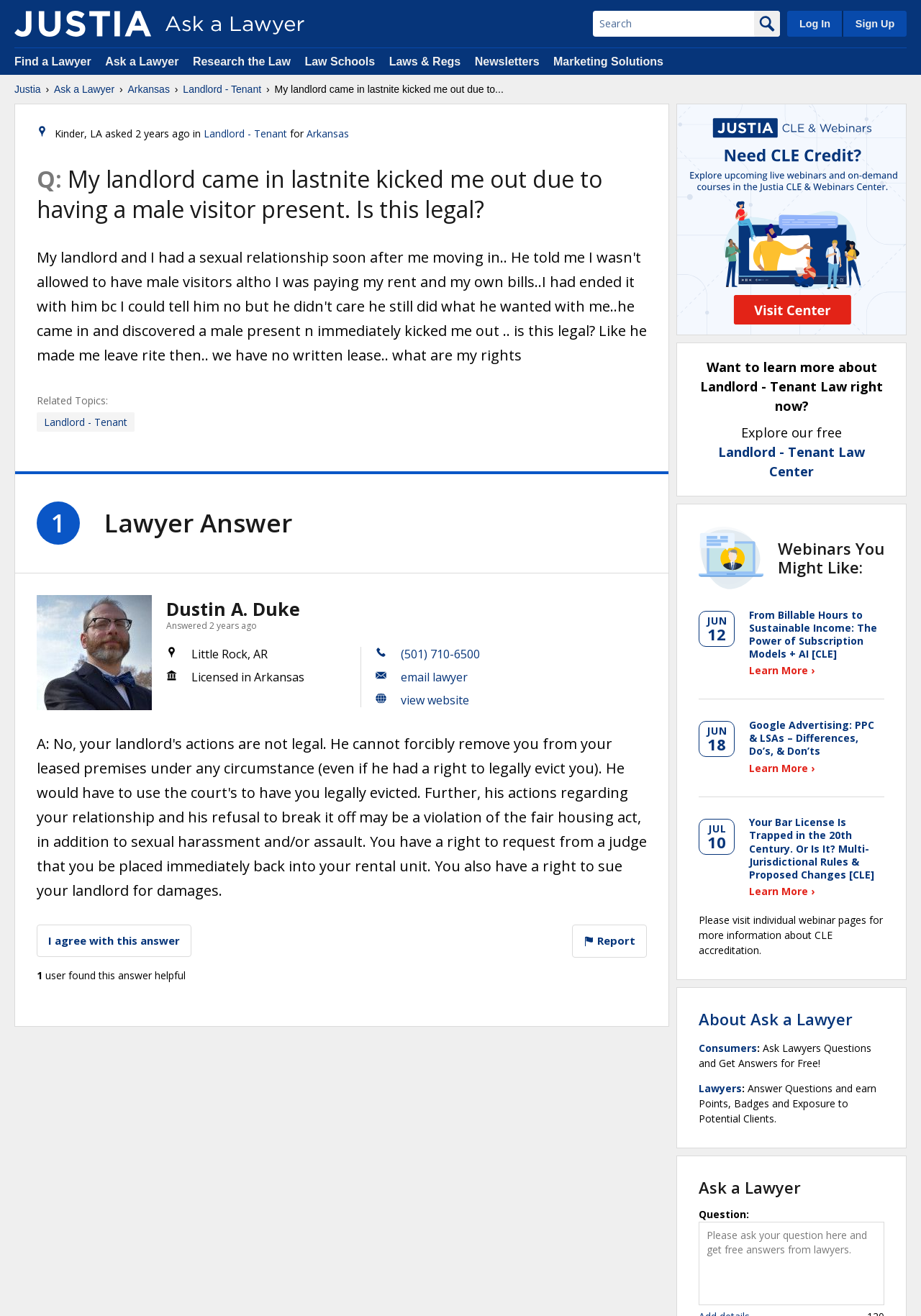Provide the bounding box coordinates of the section that needs to be clicked to accomplish the following instruction: "Click the Facebook Social Icon."

None